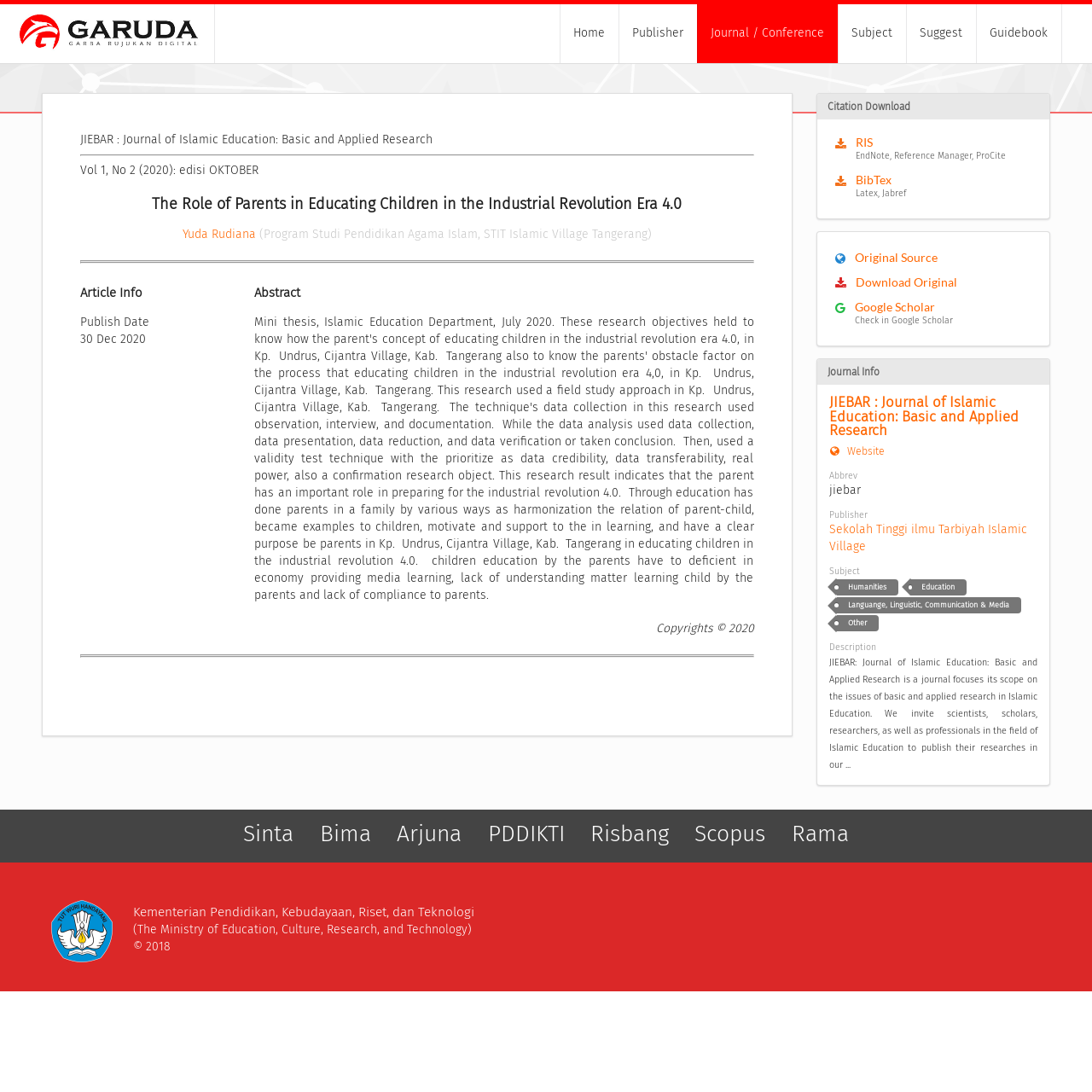Predict the bounding box of the UI element that fits this description: "parent_node: Home".

[0.0, 0.004, 0.197, 0.058]